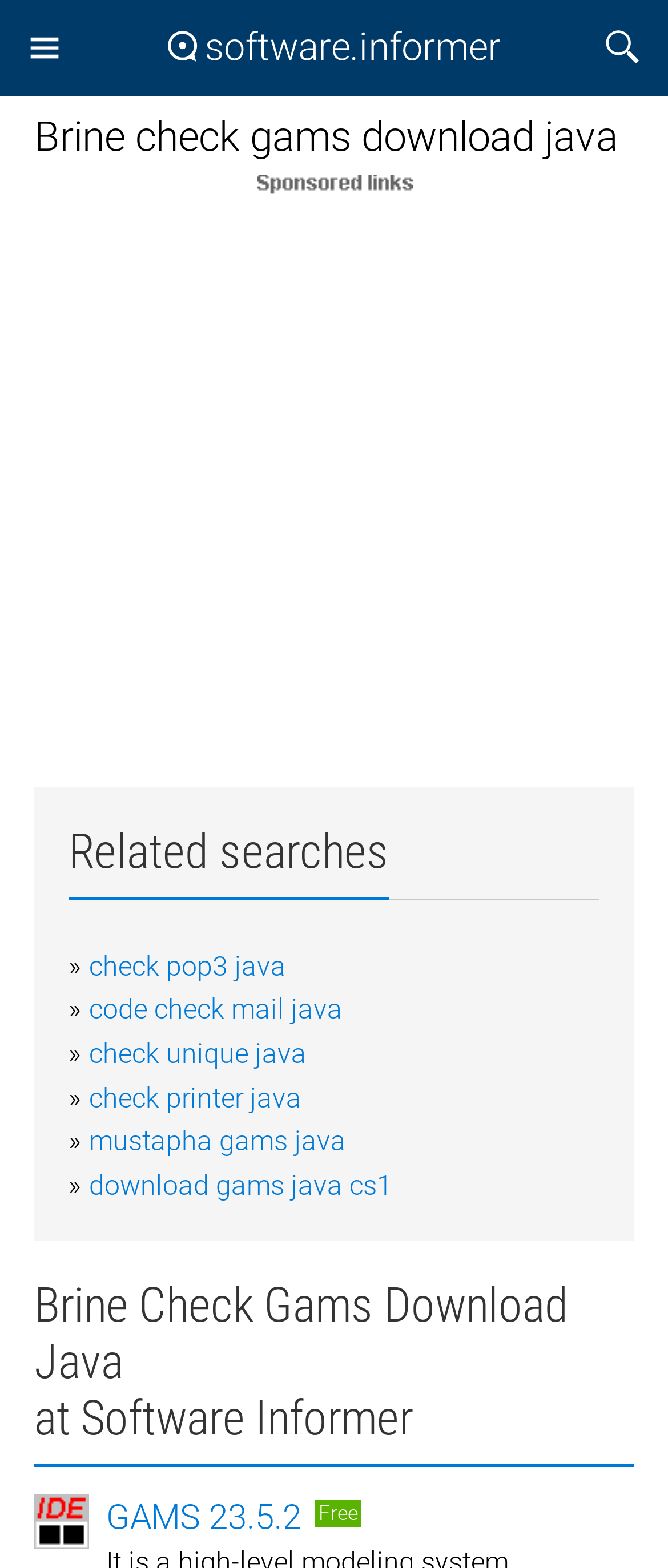Elaborate on the information and visuals displayed on the webpage.

The webpage appears to be a software download page, specifically for the General Algebraic Modeling System (GAMS) software. At the top left, there is a menu link, followed by a link to "Software downloads and reviews" in the middle, and a search link at the top right. 

Below the top navigation links, there is a prominent heading that reads "Brine check gams download java" spanning almost the entire width of the page. 

An advertisement iframe occupies the full width of the page, situated below the heading. 

Further down, there is a section labeled "Related searches" with several links to related software downloads, including "check pop3 java", "code check mail java", and others. These links are aligned vertically, one below the other, on the left side of the page.

Below the related searches section, there is another heading that reads "Brine Check Gams Download Java", followed by a static text "at Software Informer" and an image of the GAMS logo. 

To the right of the image, there is a link to download GAMS version 23.5.2. Additionally, there is a "Free" label situated at the bottom right of the page.